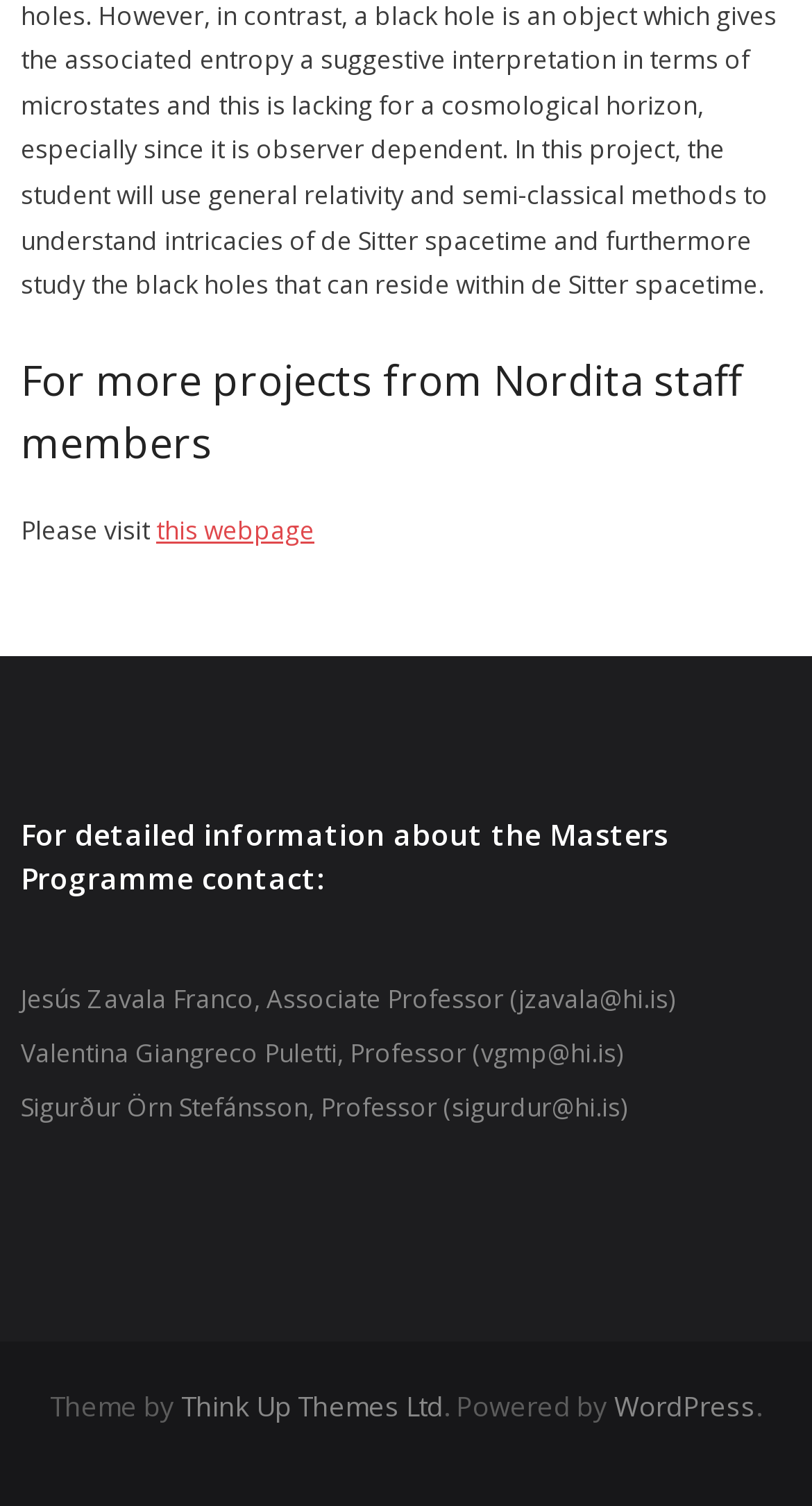What is the position of the heading 'For detailed information about the Masters Programme contact:'?
Analyze the image and deliver a detailed answer to the question.

I compared the y1 and y2 coordinates of the heading 'For detailed information about the Masters Programme contact:' with other elements. Since its y1 and y2 coordinates are around 0.54 and 0.598, respectively, it is located in the middle of the webpage.